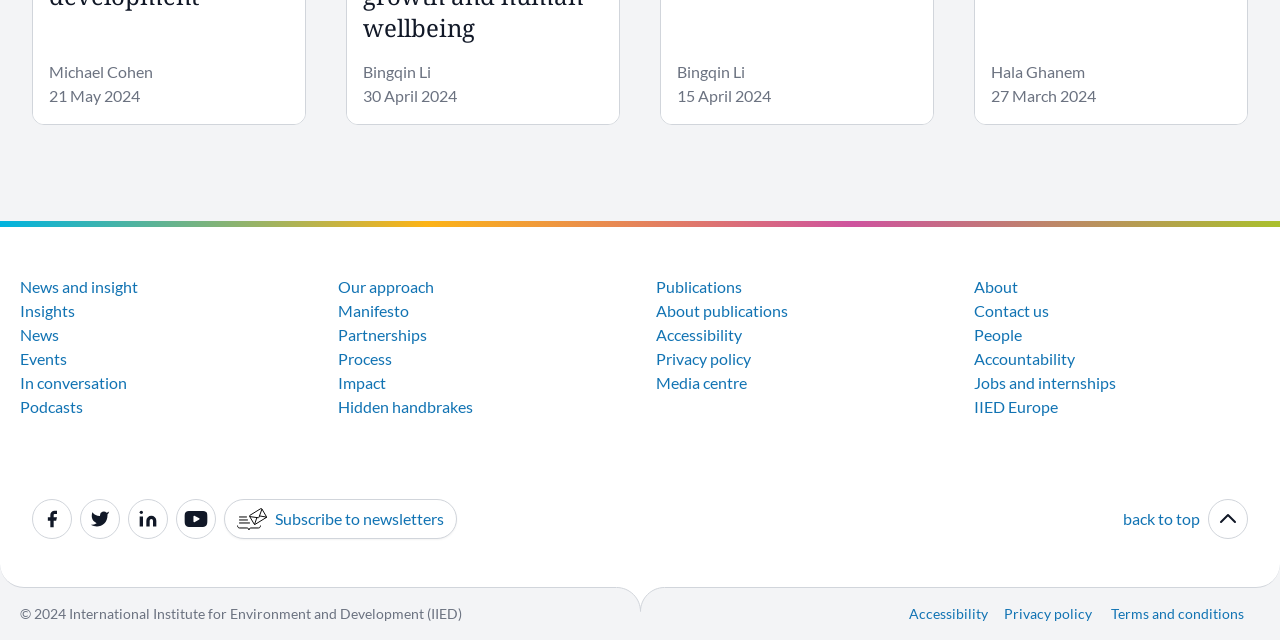Locate the bounding box coordinates of the element that should be clicked to fulfill the instruction: "Subscribe to newsletters".

[0.175, 0.778, 0.357, 0.841]